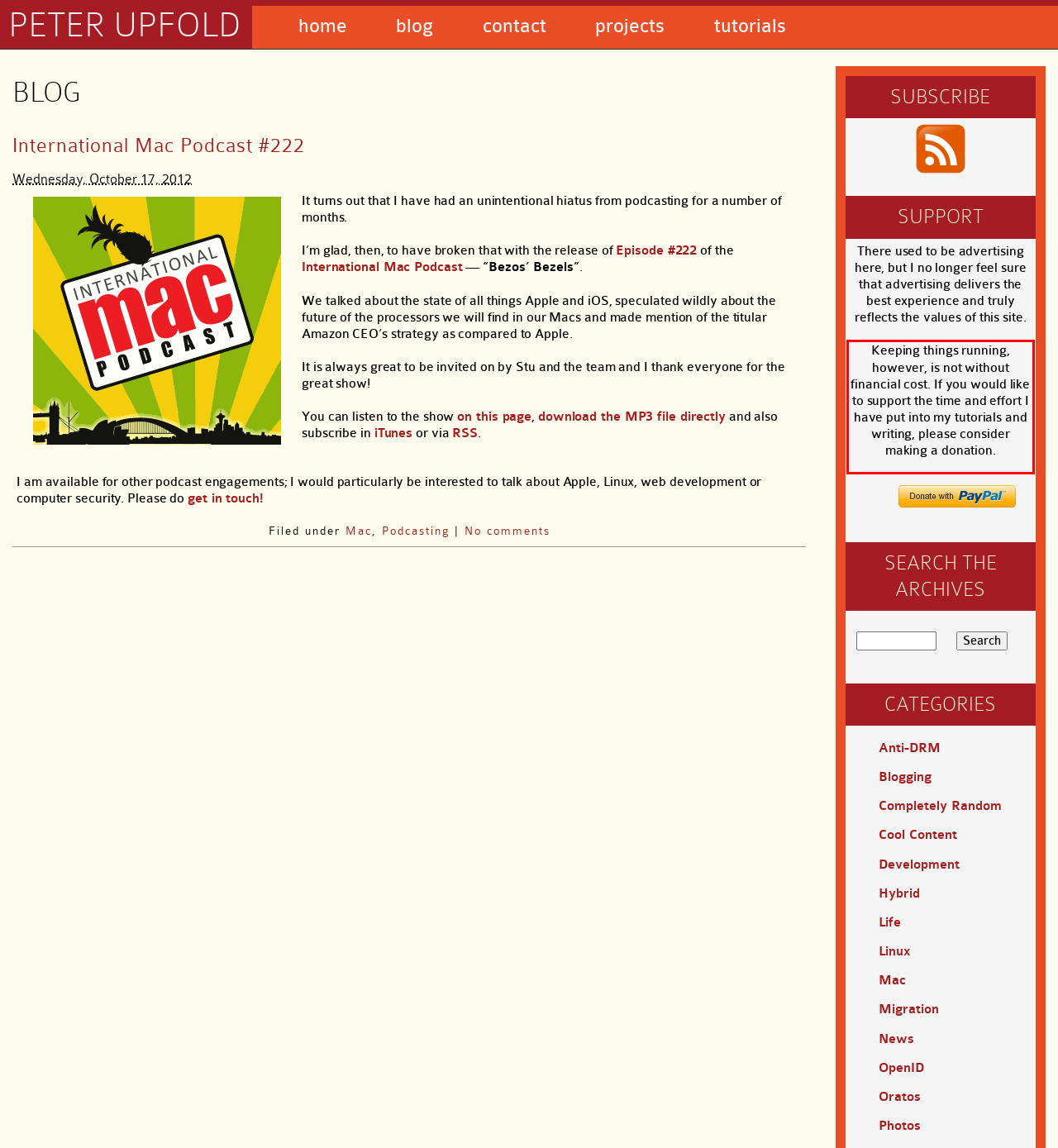With the provided screenshot of a webpage, locate the red bounding box and perform OCR to extract the text content inside it.

Keeping things running, however, is not without financial cost. If you would like to support the time and effort I have put into my tutorials and writing, please consider making a donation.